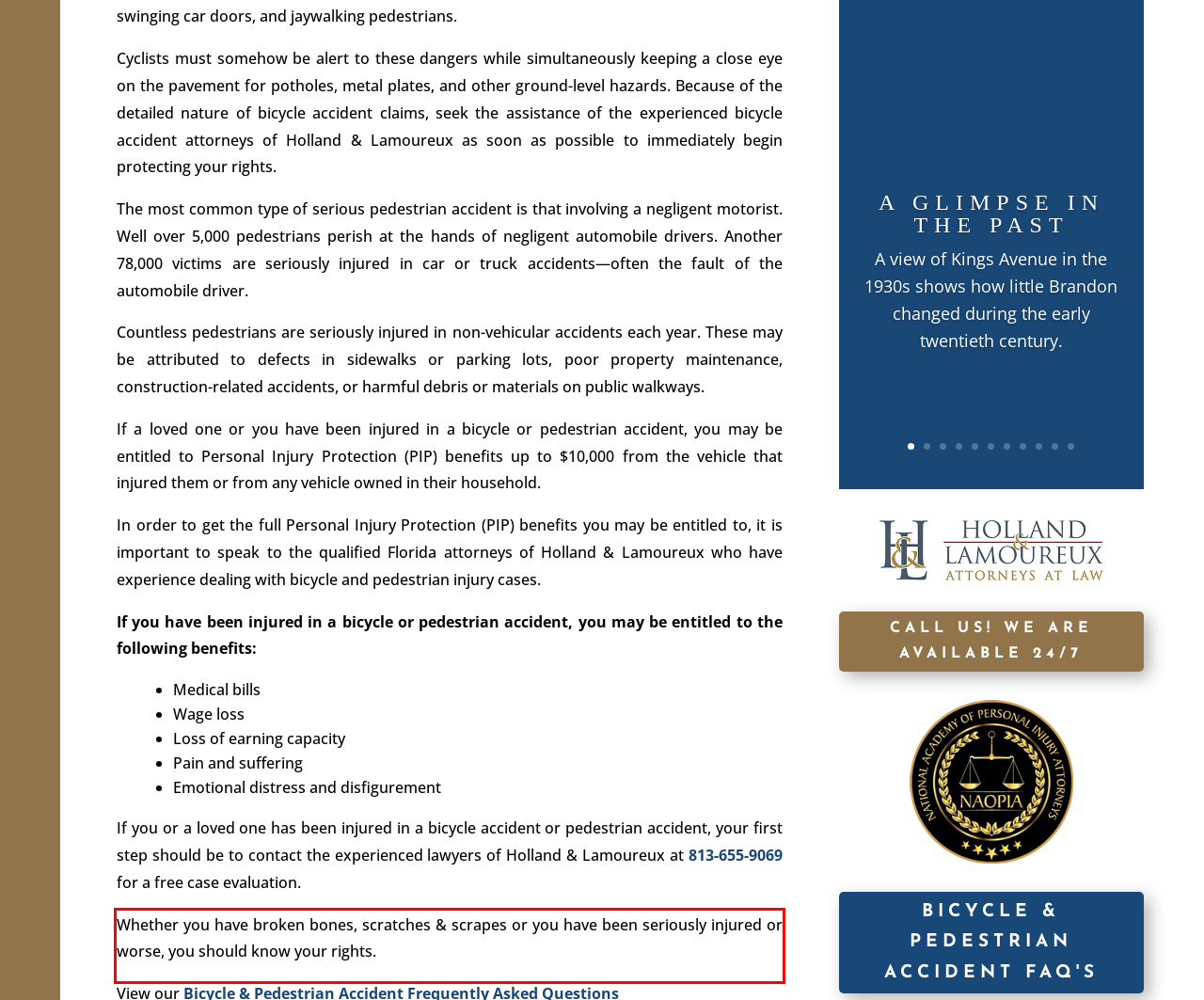Observe the screenshot of the webpage that includes a red rectangle bounding box. Conduct OCR on the content inside this red bounding box and generate the text.

Whether you have broken bones, scratches & scrapes or you have been seriously injured or worse, you should know your rights.